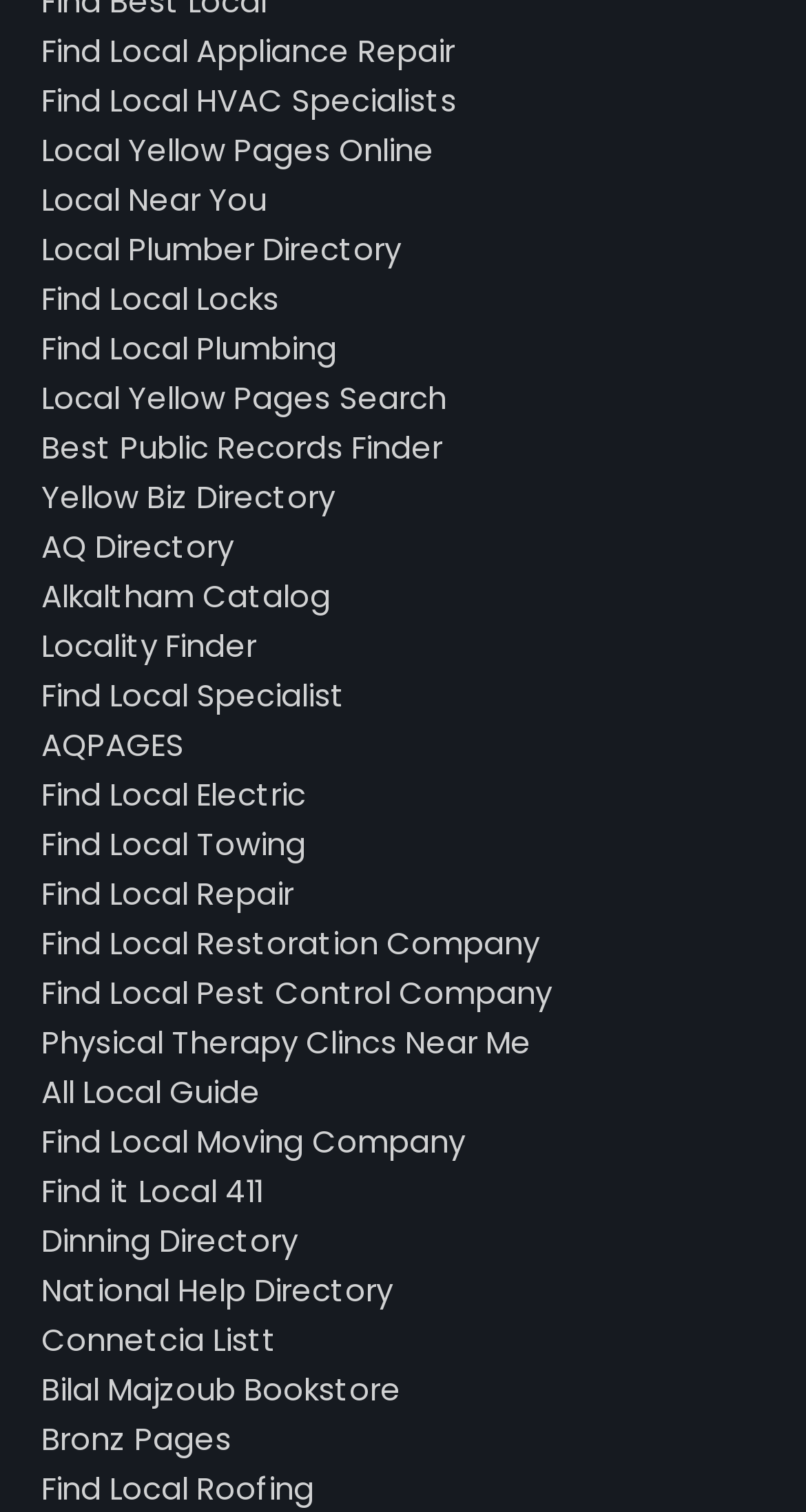What is the topic of the links on this webpage? Based on the image, give a response in one word or a short phrase.

Local services